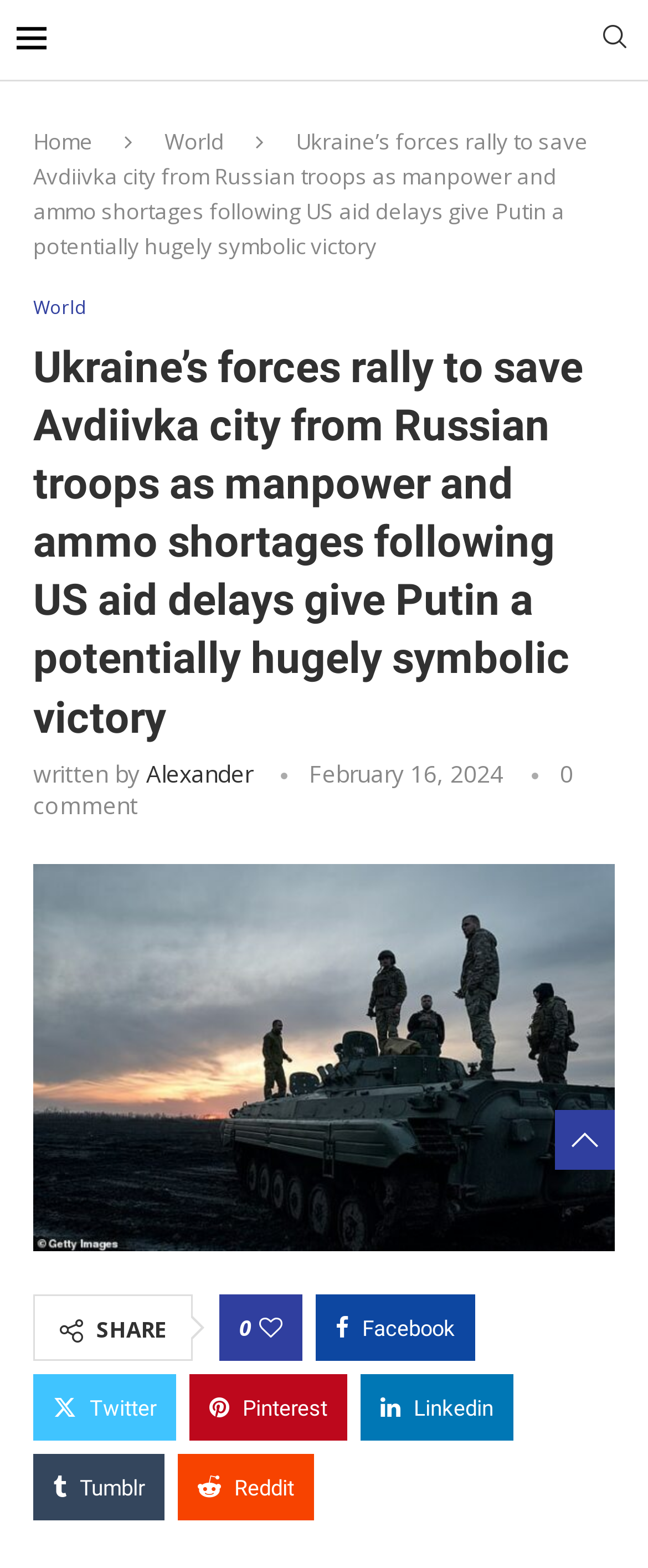What is the number of comments on the article?
Please utilize the information in the image to give a detailed response to the question.

I found the answer by looking at the text below the main heading, which says '0 comment'. This suggests that there are no comments on the article.